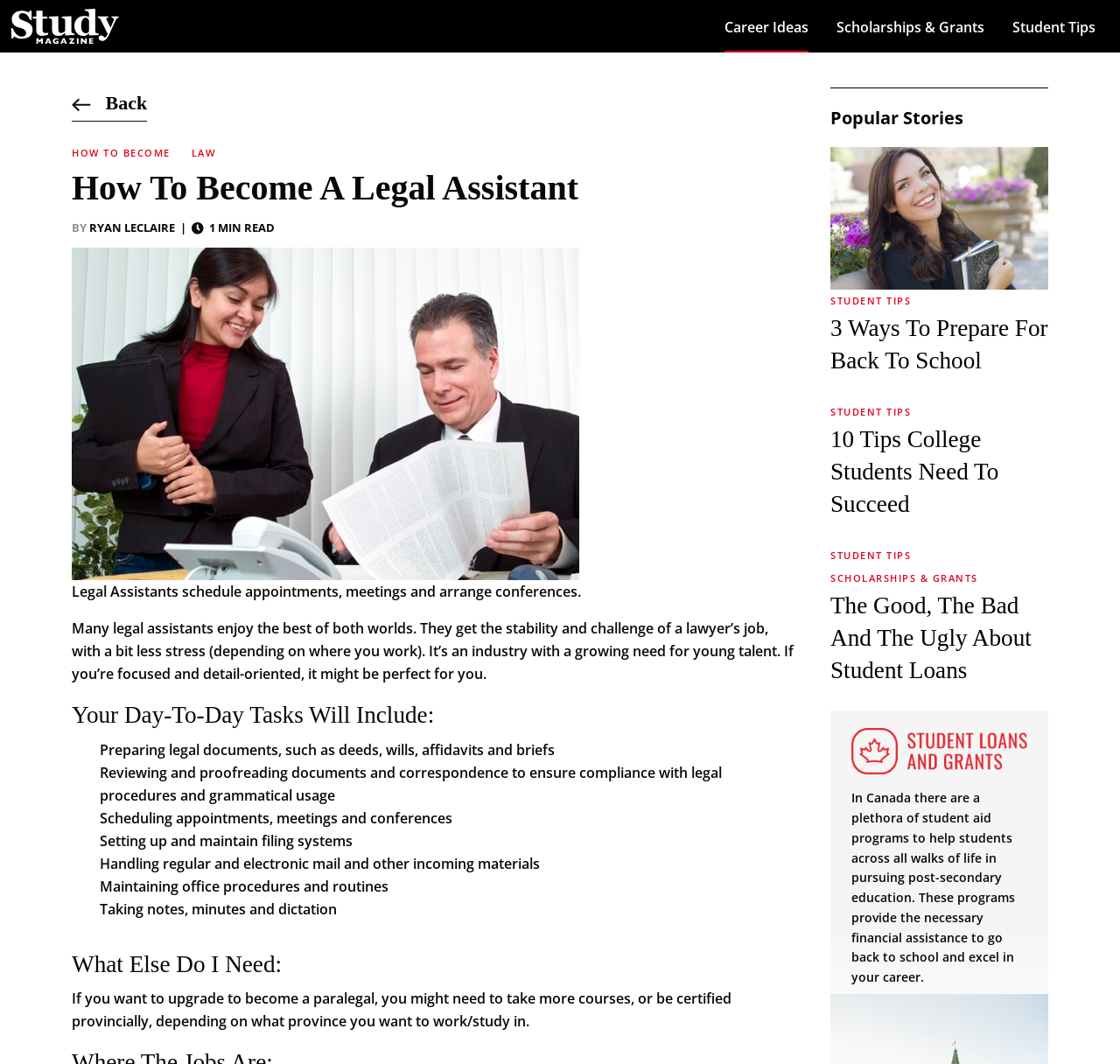Identify the bounding box coordinates of the element that should be clicked to fulfill this task: "Go back to previous page". The coordinates should be provided as four float numbers between 0 and 1, i.e., [left, top, right, bottom].

[0.064, 0.082, 0.131, 0.114]